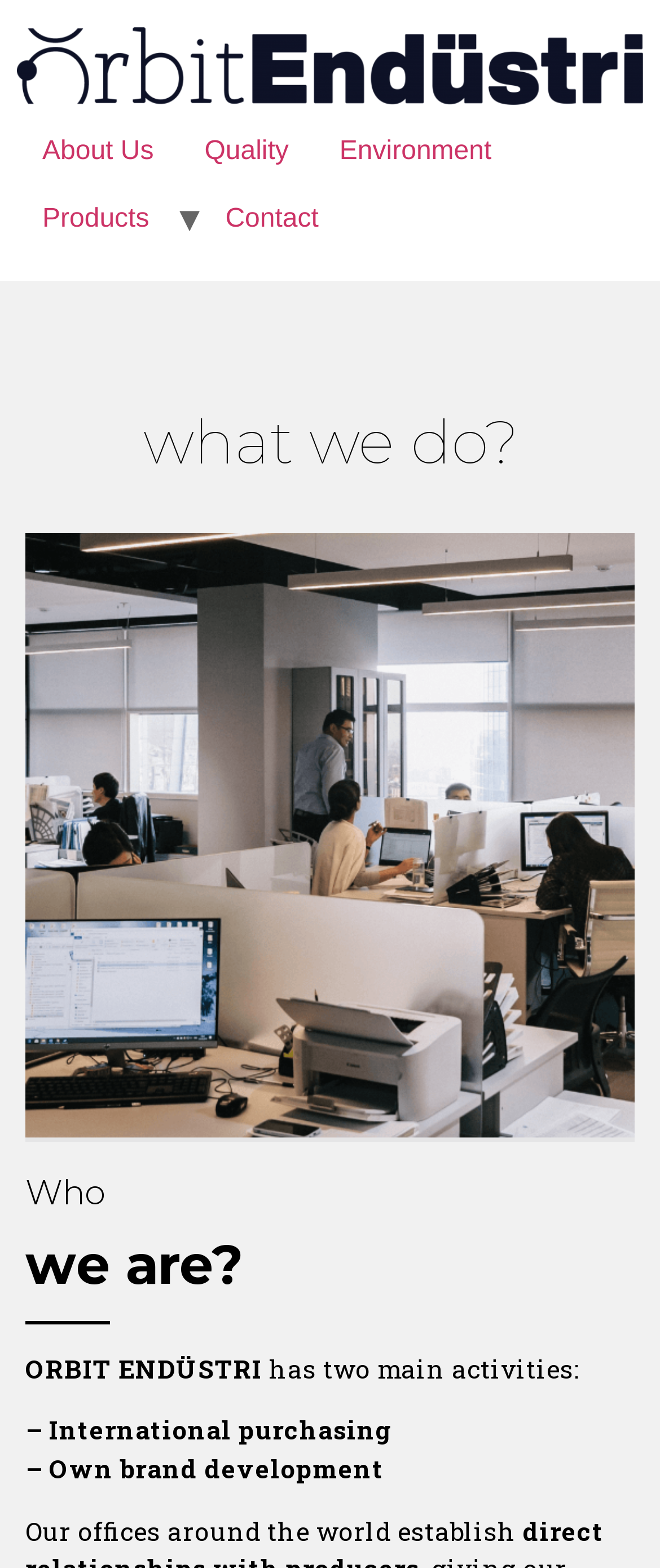Predict the bounding box for the UI component with the following description: "Quality".

[0.271, 0.075, 0.476, 0.118]